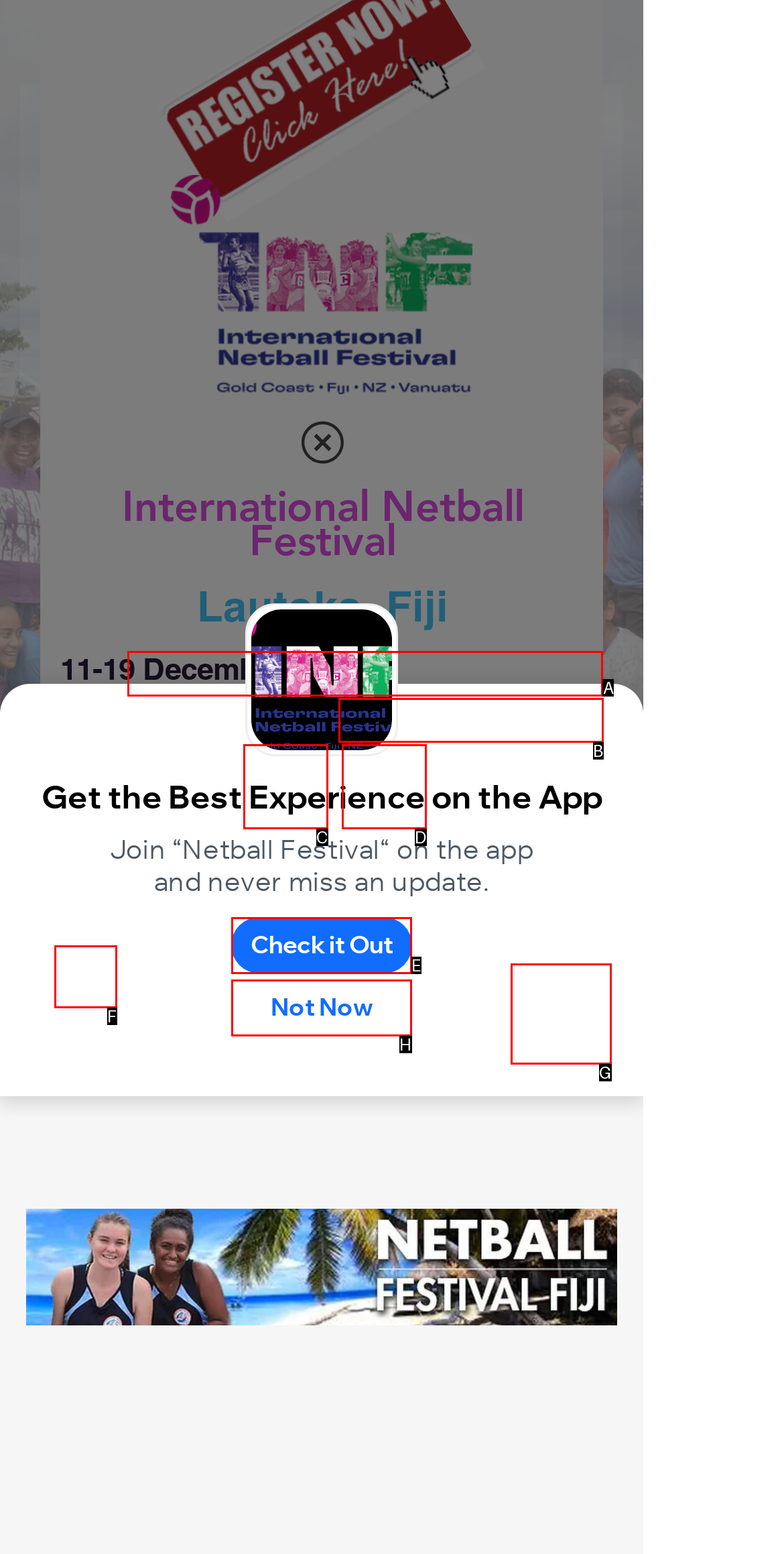Tell me which one HTML element I should click to complete the following task: Contact us Answer with the option's letter from the given choices directly.

A